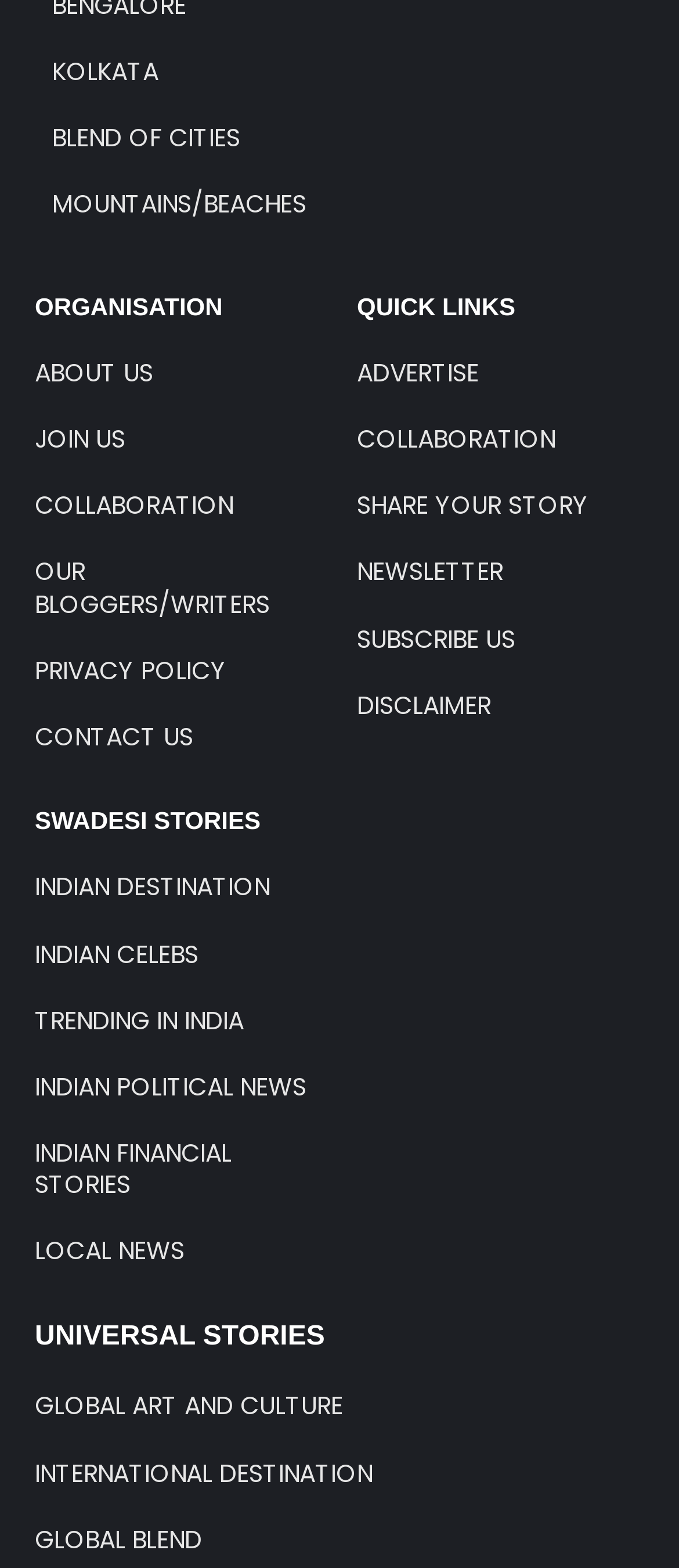Determine the bounding box coordinates for the area that should be clicked to carry out the following instruction: "Subscribe to NEWSLETTER".

[0.526, 0.354, 0.741, 0.376]